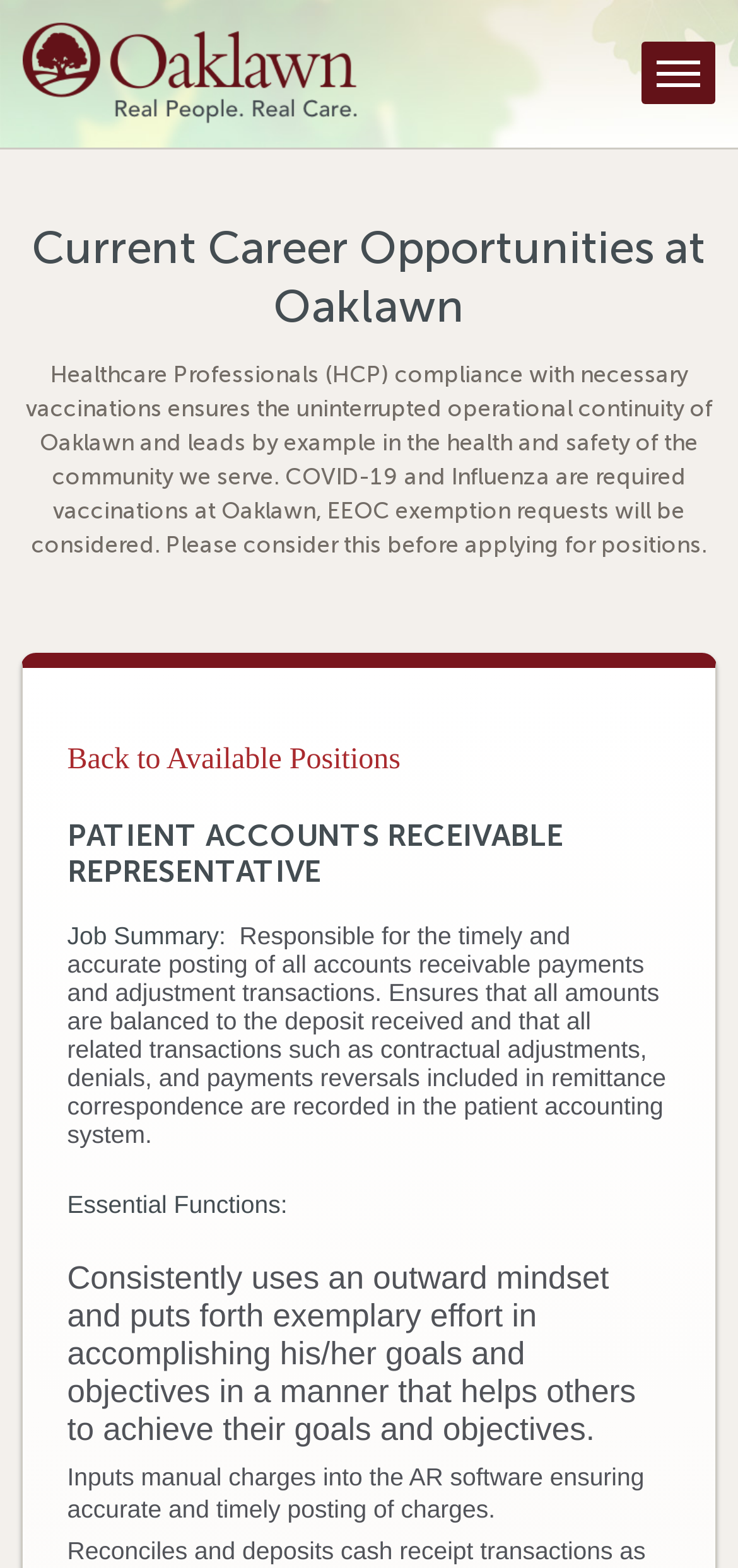Please specify the coordinates of the bounding box for the element that should be clicked to carry out this instruction: "Explore Current Career Opportunities". The coordinates must be four float numbers between 0 and 1, formatted as [left, top, right, bottom].

[0.029, 0.139, 0.971, 0.214]